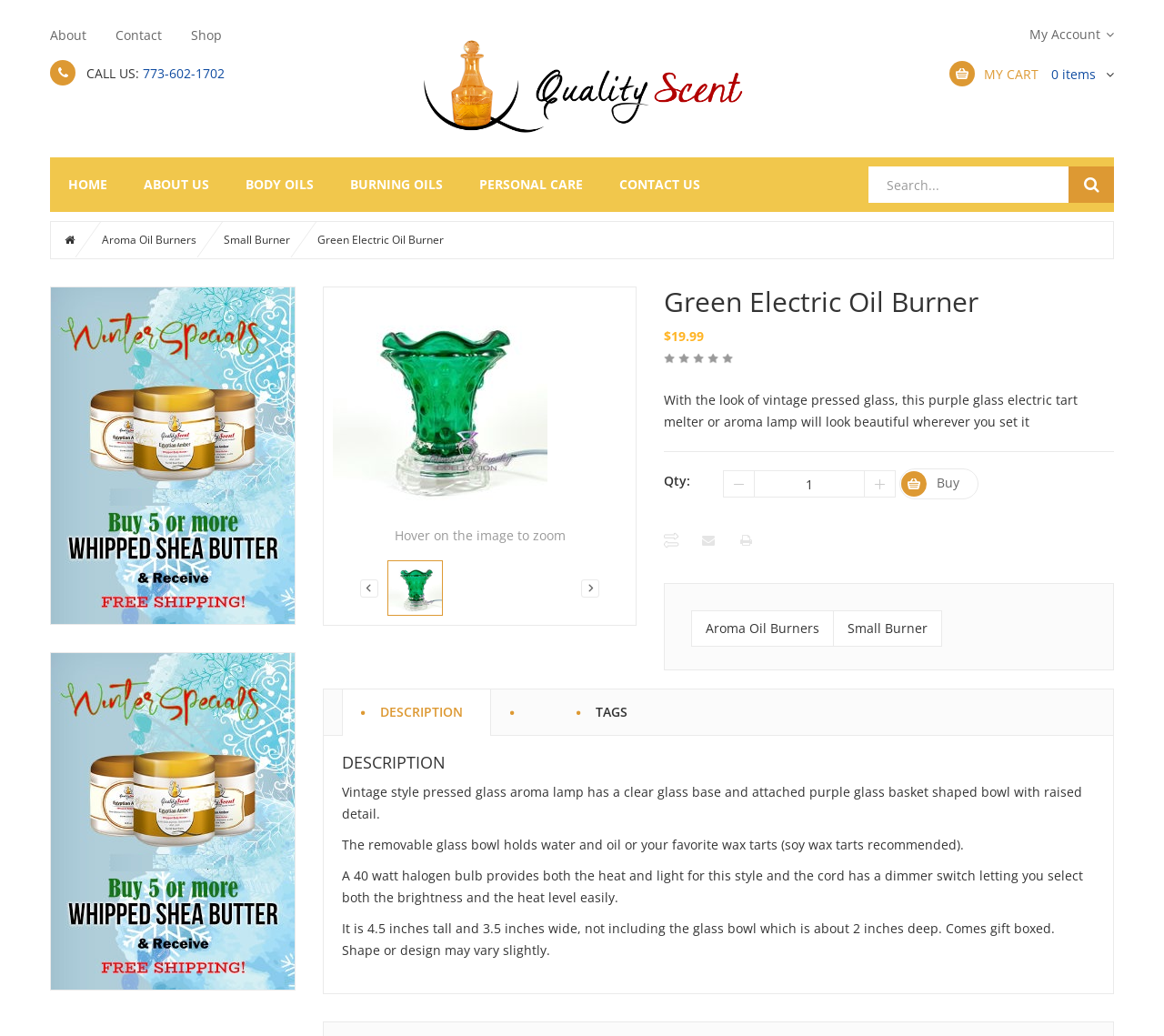Identify the bounding box of the UI element described as follows: "Aroma Oil Burners". Provide the coordinates as four float numbers in the range of 0 to 1 [left, top, right, bottom].

[0.594, 0.589, 0.716, 0.625]